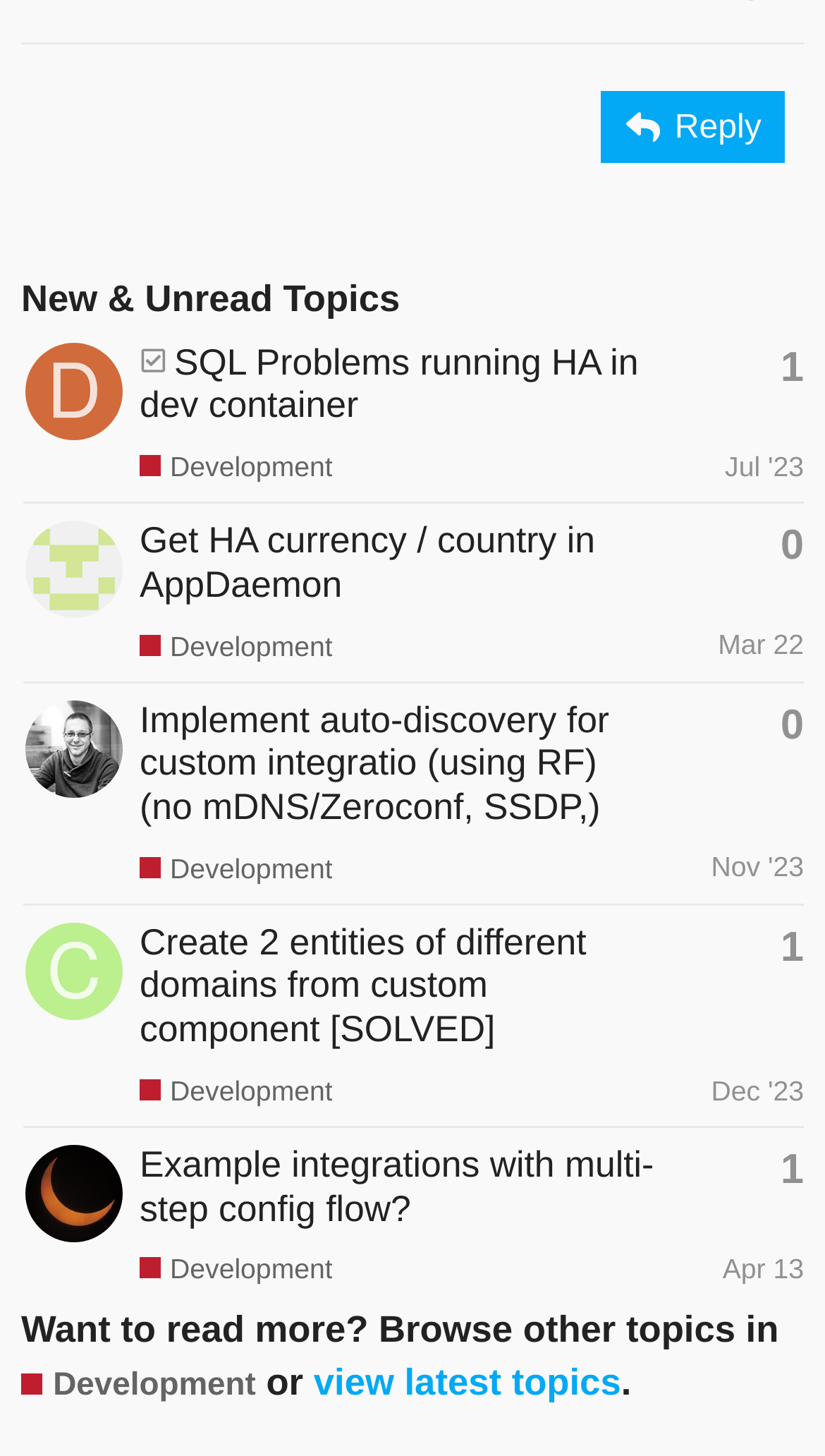Answer the question below in one word or phrase:
How many replies does the topic 'Implement auto-discovery for custom integratio' have?

0